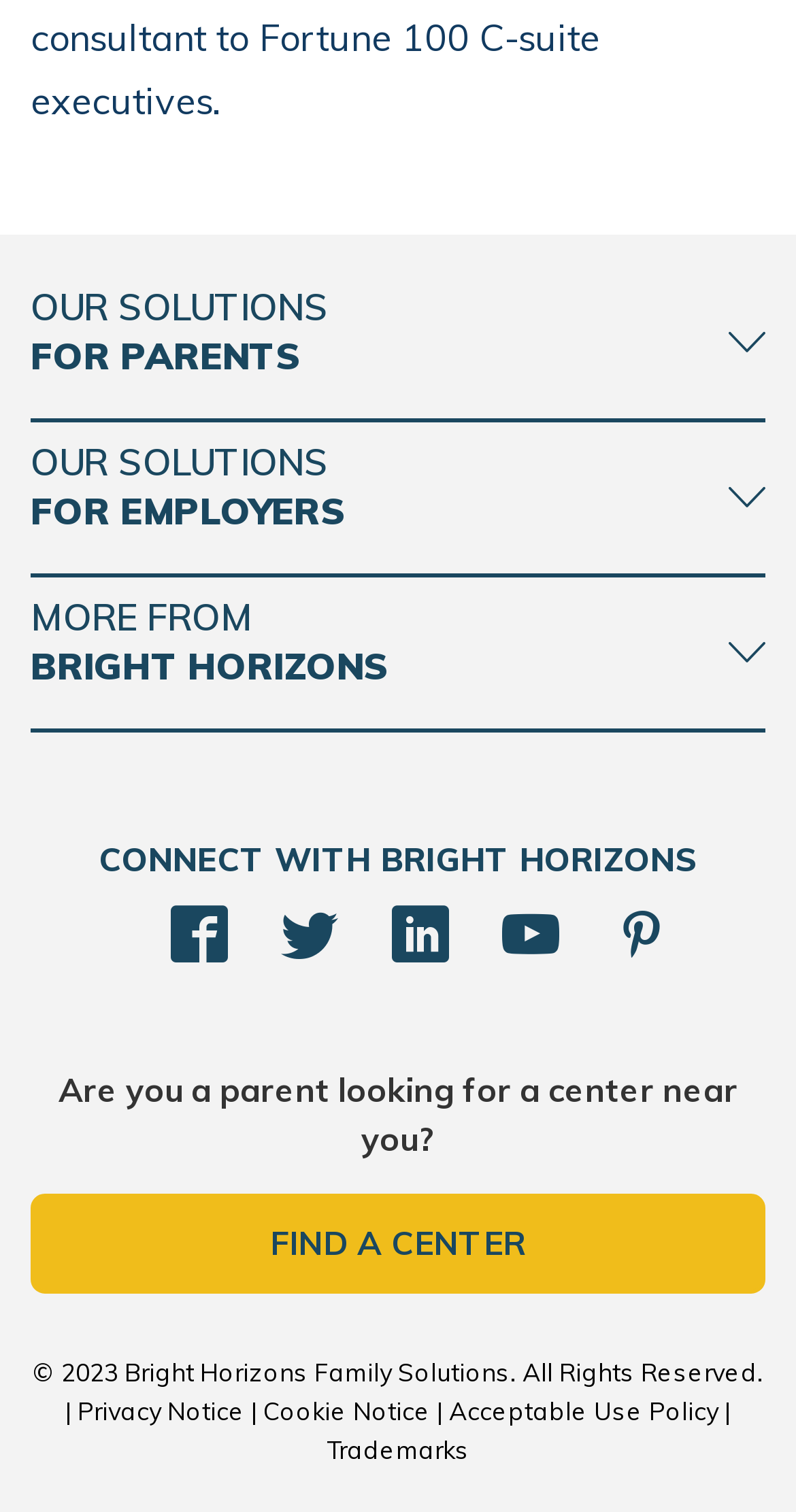Identify the bounding box coordinates of the clickable region required to complete the instruction: "Learn about solutions for parents". The coordinates should be given as four float numbers within the range of 0 and 1, i.e., [left, top, right, bottom].

[0.038, 0.177, 0.962, 0.277]